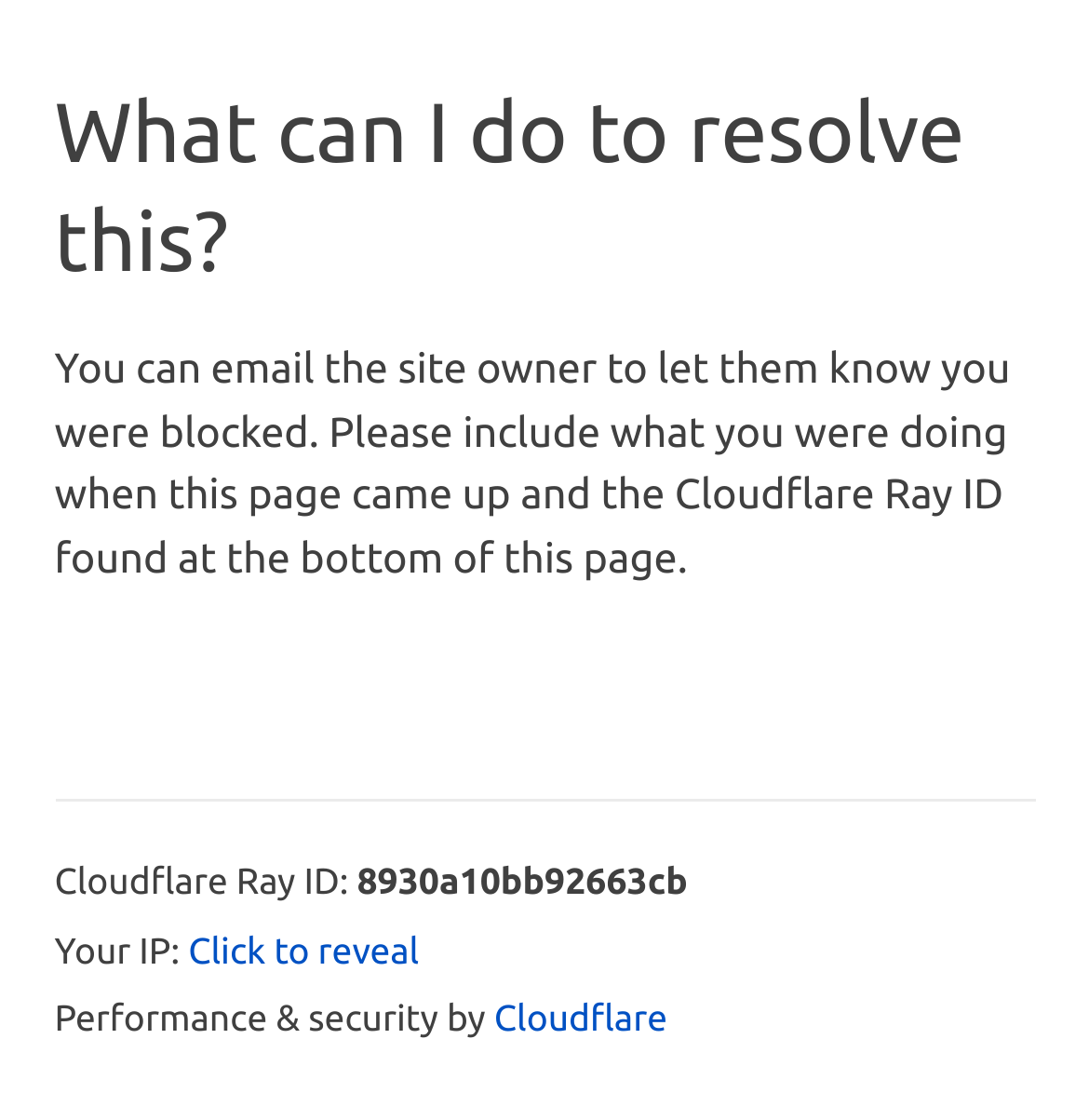What is the ID of the Cloudflare Ray?
Examine the image and give a concise answer in one word or a short phrase.

8930a10bb92663cb